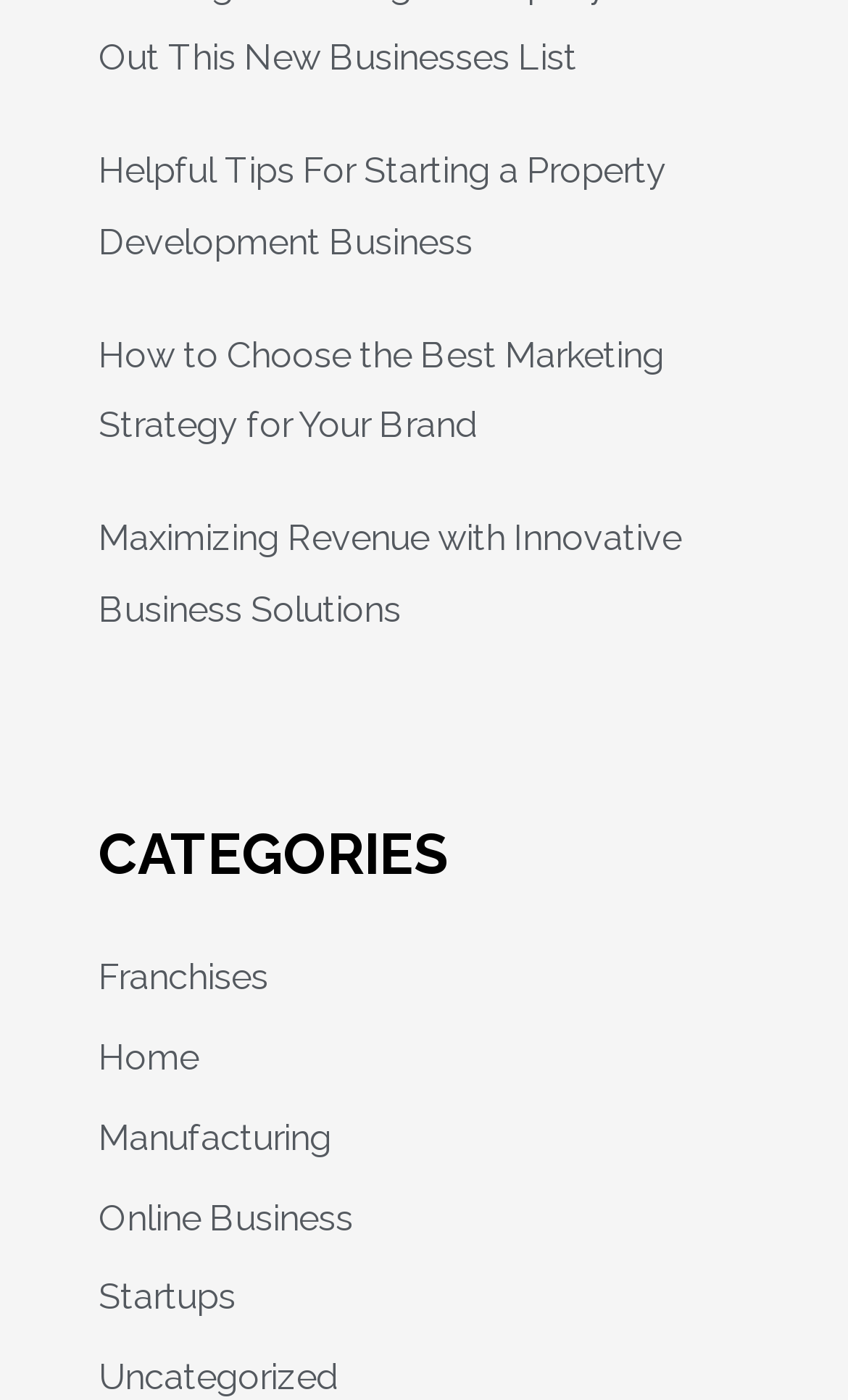Identify the bounding box coordinates of the region I need to click to complete this instruction: "Discover startups".

[0.116, 0.912, 0.278, 0.942]